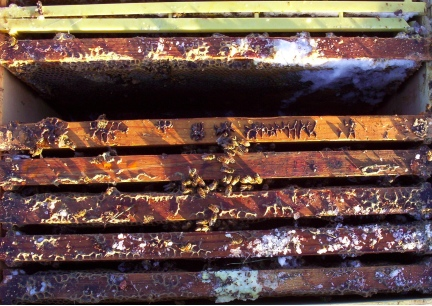What is the color of the honeycomb?
Based on the content of the image, thoroughly explain and answer the question.

The caption describes the honeycomb as 'rich, golden', indicating that the honeycomb has a golden color.